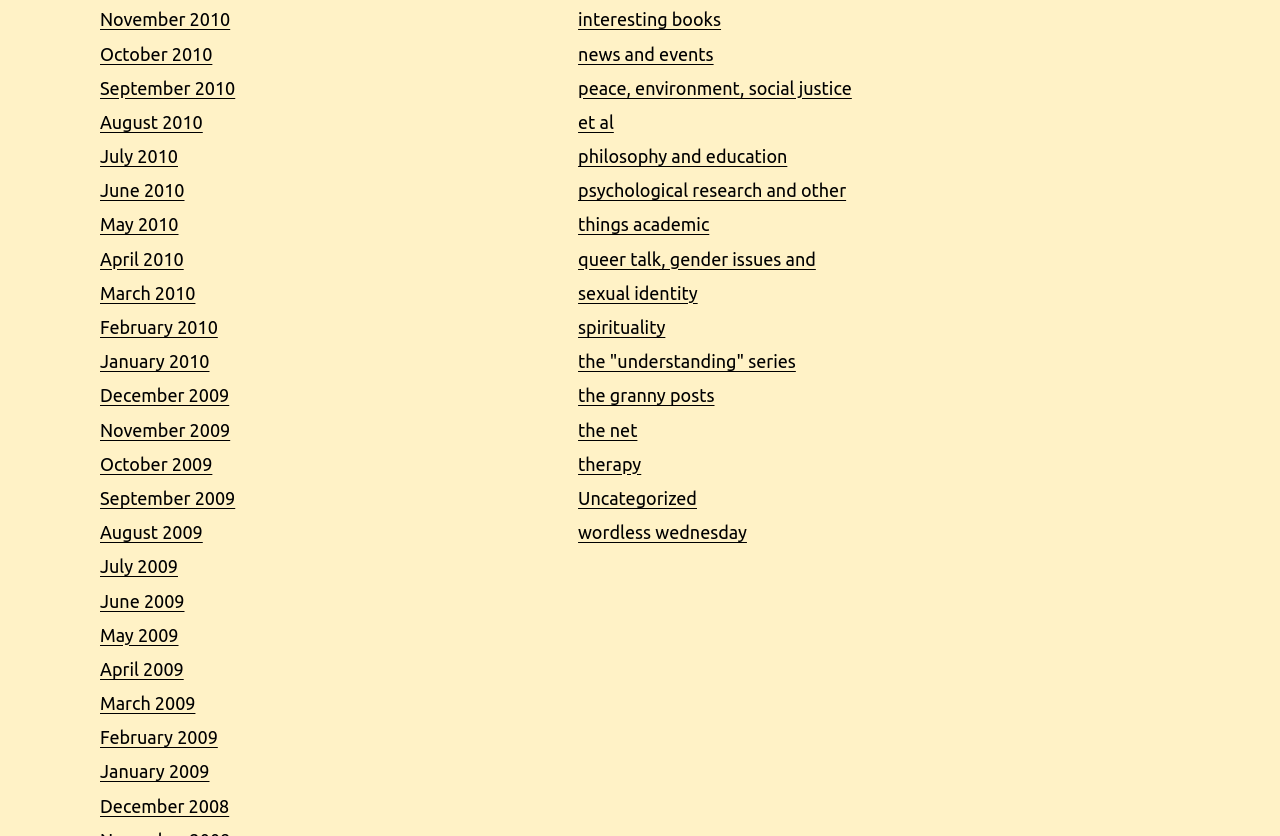What is the tone of the blog based on the categories of posts?
Refer to the image and provide a one-word or short phrase answer.

Informal and personal